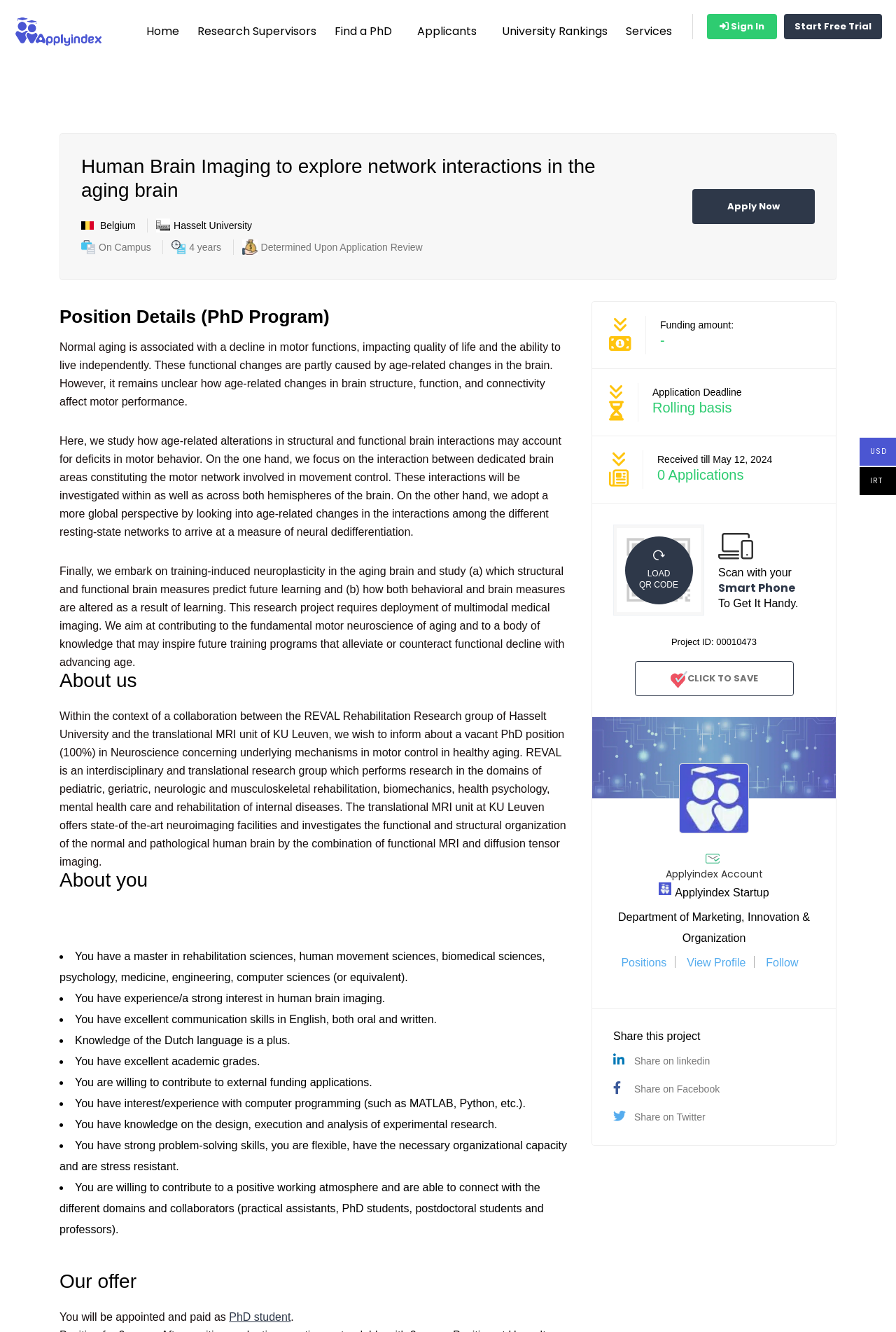Using the webpage screenshot and the element description Follow, determine the bounding box coordinates. Specify the coordinates in the format (top-left x, top-left y, bottom-right x, bottom-right y) with values ranging from 0 to 1.

[0.855, 0.717, 0.891, 0.726]